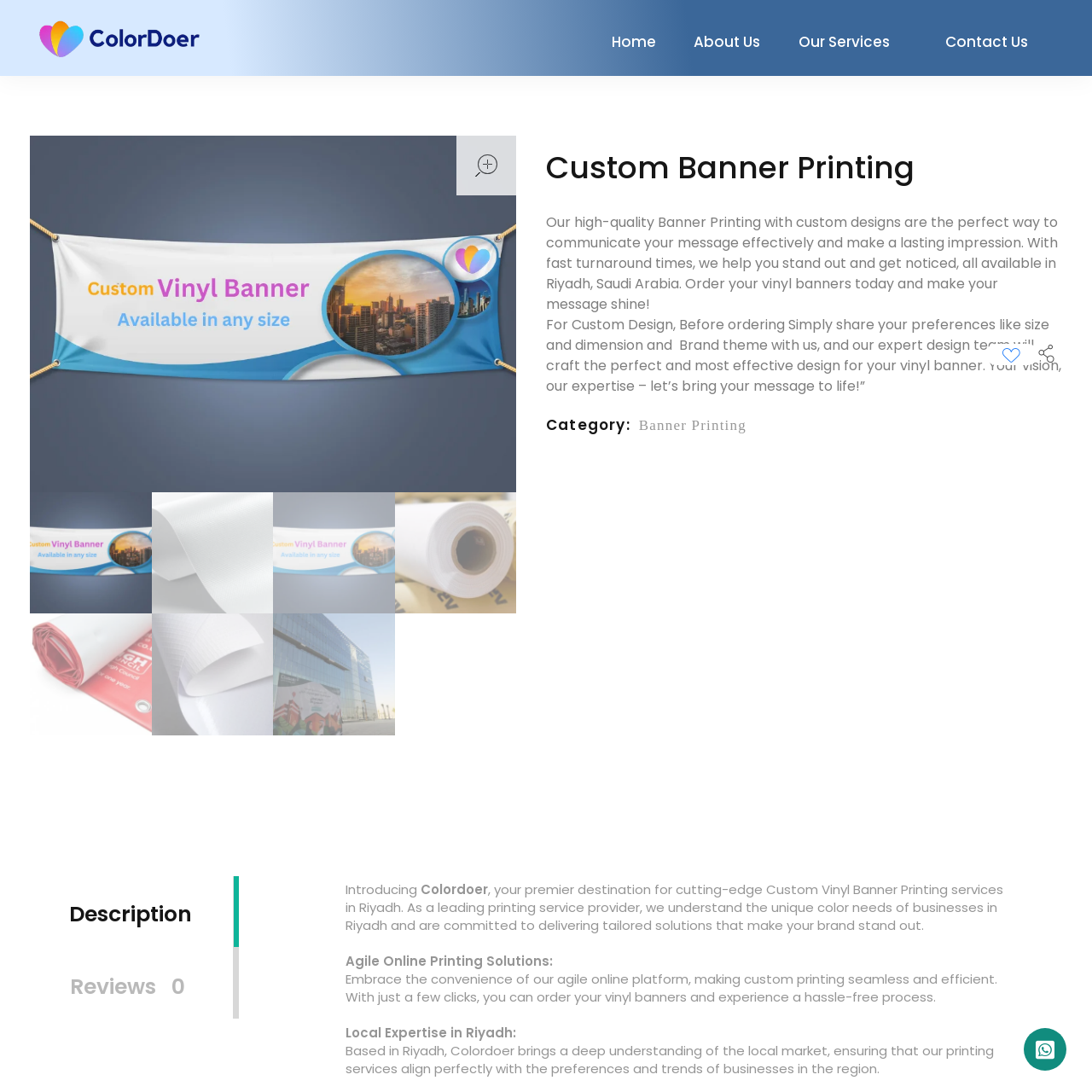Please analyze the elements within the red highlighted area in the image and provide a comprehensive answer to the following question: What is Colordoer Printings committed to understanding and catering to?

The caption highlights the company's dedication to customized designs and a seamless online printing process, which reflects a commitment to understanding and catering to local market needs, demonstrating their focus on meeting the specific requirements of their target audience.